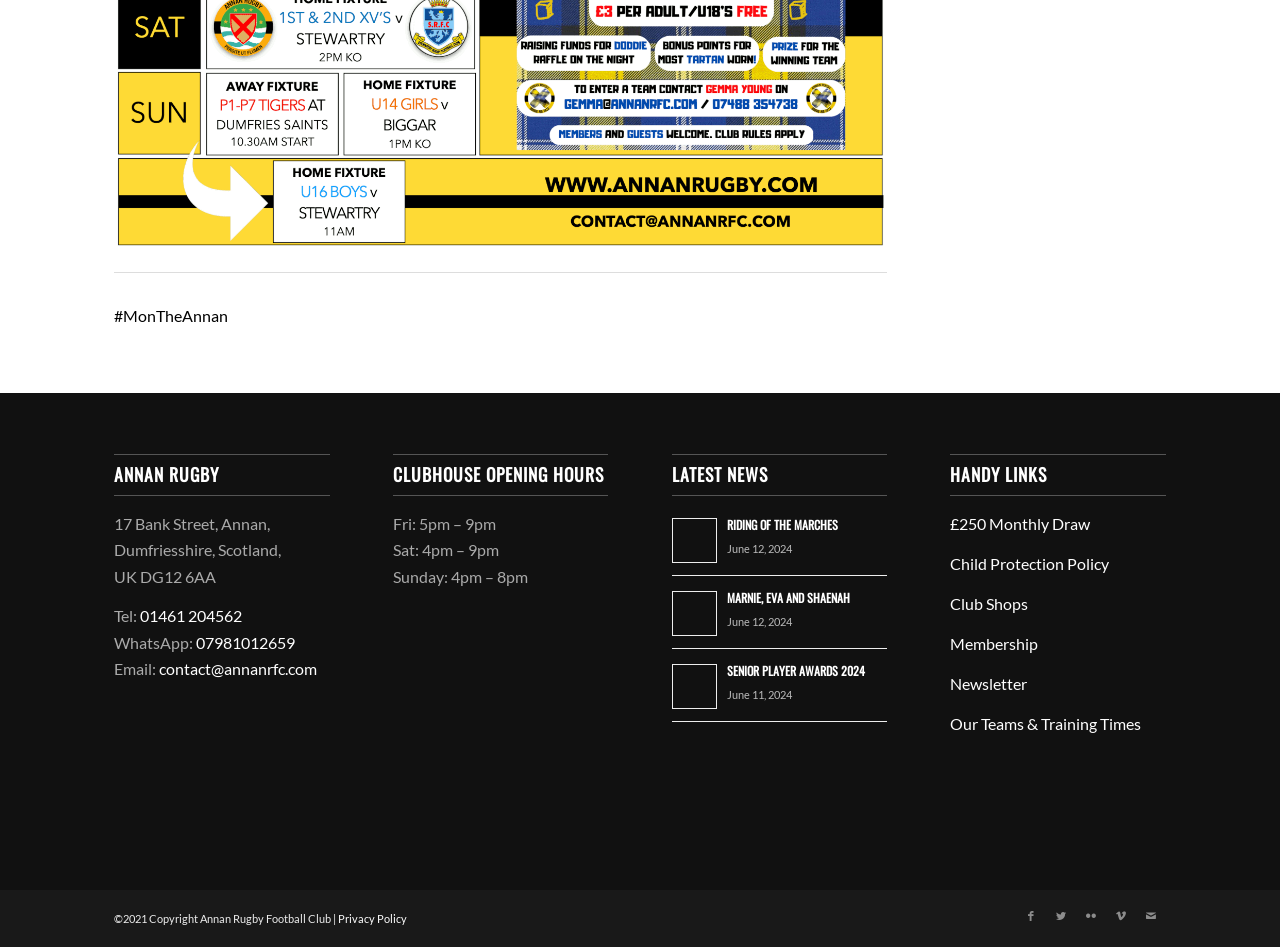Please specify the bounding box coordinates of the clickable section necessary to execute the following command: "Learn More".

None